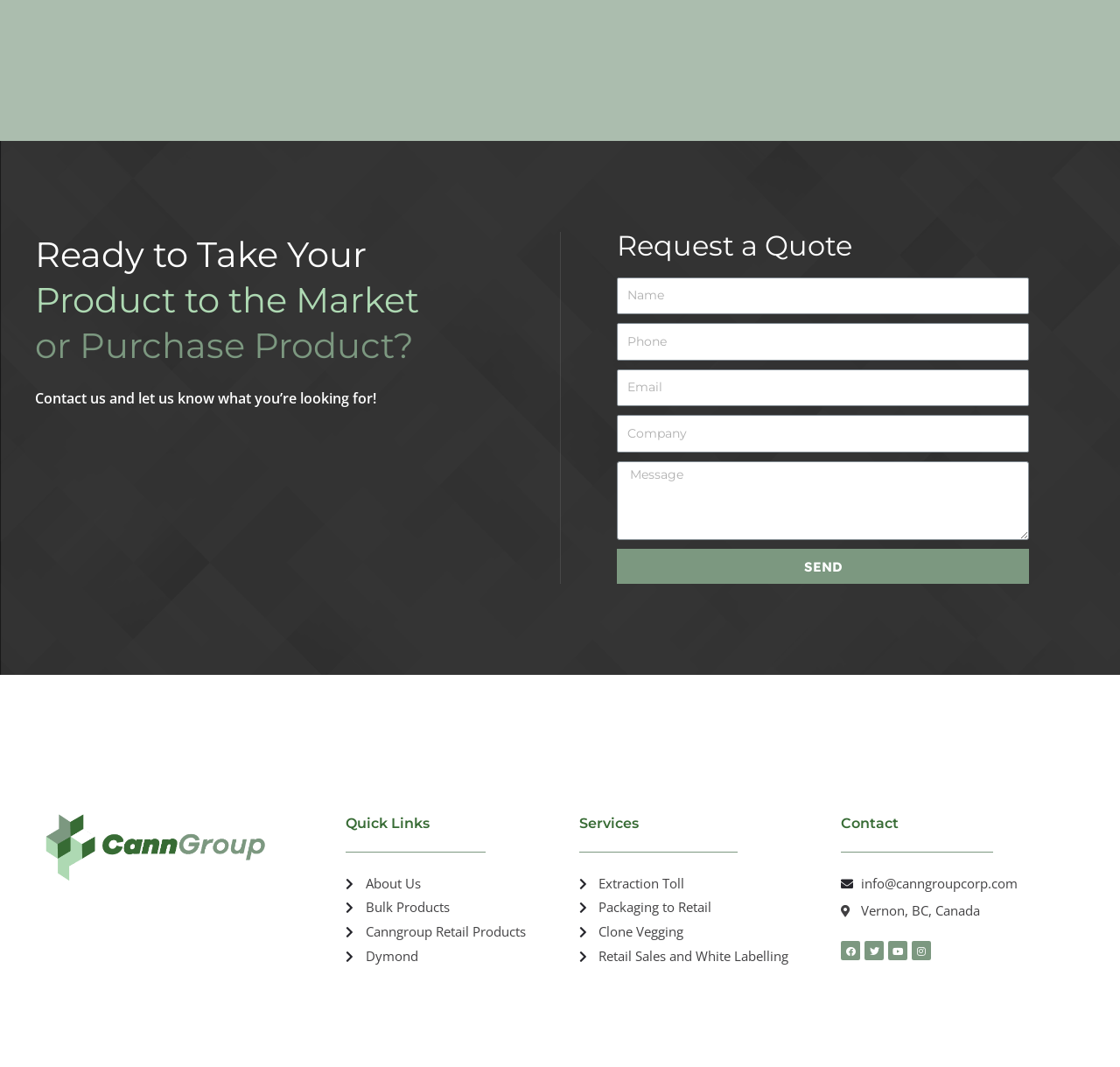Locate the bounding box coordinates of the clickable area to execute the instruction: "Contact via email". Provide the coordinates as four float numbers between 0 and 1, represented as [left, top, right, bottom].

[0.751, 0.817, 0.96, 0.84]